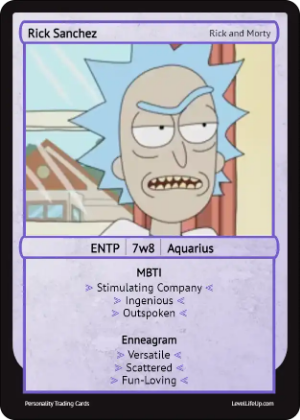Offer a detailed explanation of the image and its components.

The image features Rick Sanchez, a prominent character from the animated series *Rick and Morty*. Characterized by his wild, spiky blue hair and a distinctive facial expression, Rick embodies a highly intelligent and unconventional scientist. The card highlights his personality traits, indicating he falls under the MBTI type ENTP, known for being stimulating company, ingenious, and outspoken. Additionally, Rick's Enneagram type is marked as 7w8, which emphasizes his versatile nature, scattered focus, and love for fun. The background frames Rick within his characteristic universe, a reflection of his adventurous yet chaotic life. This detailed personality portrait captures both his eccentric charm and complex personality.